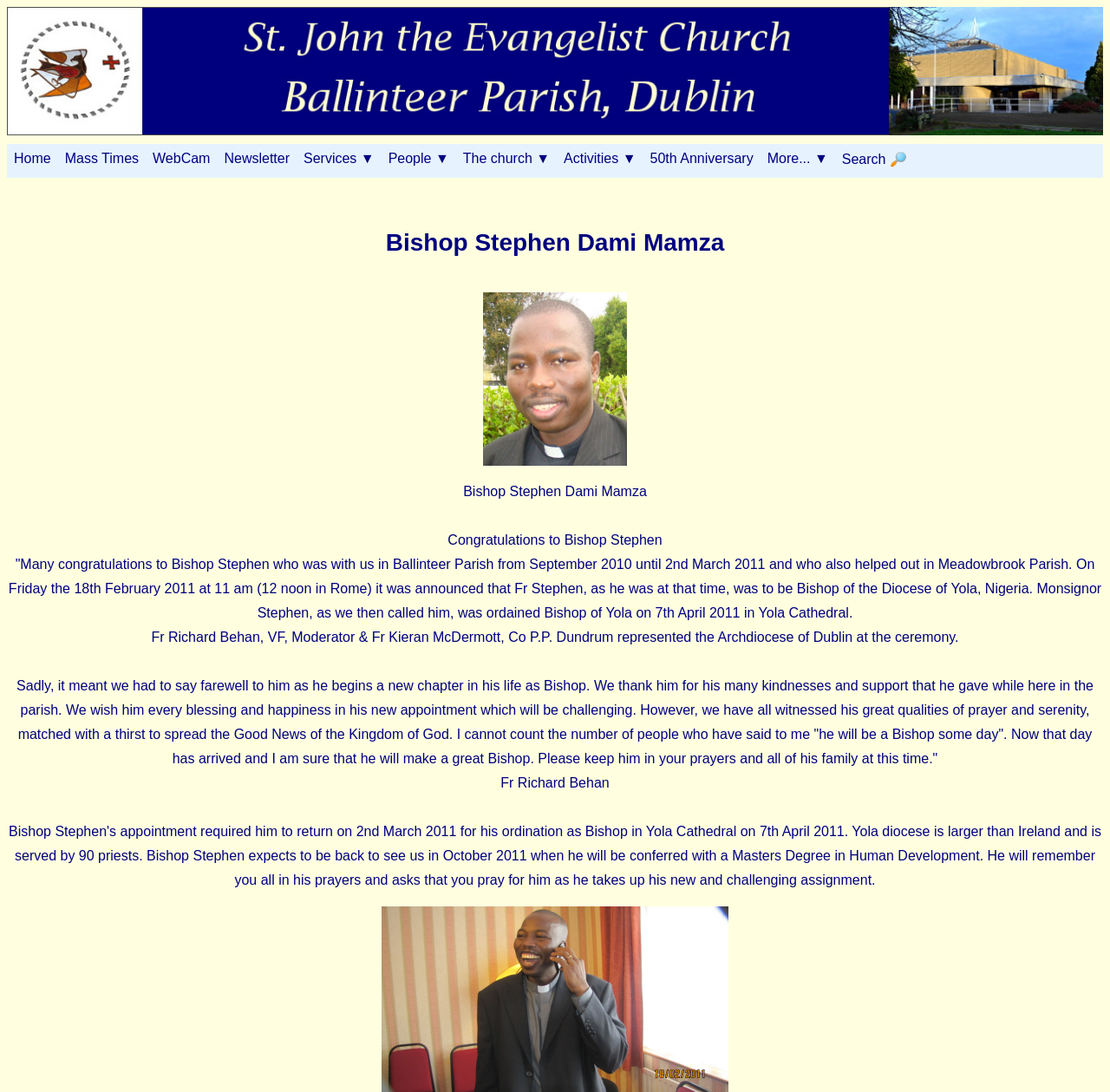Provide the bounding box coordinates of the area you need to click to execute the following instruction: "View the 'Mass Times'".

[0.052, 0.132, 0.131, 0.159]